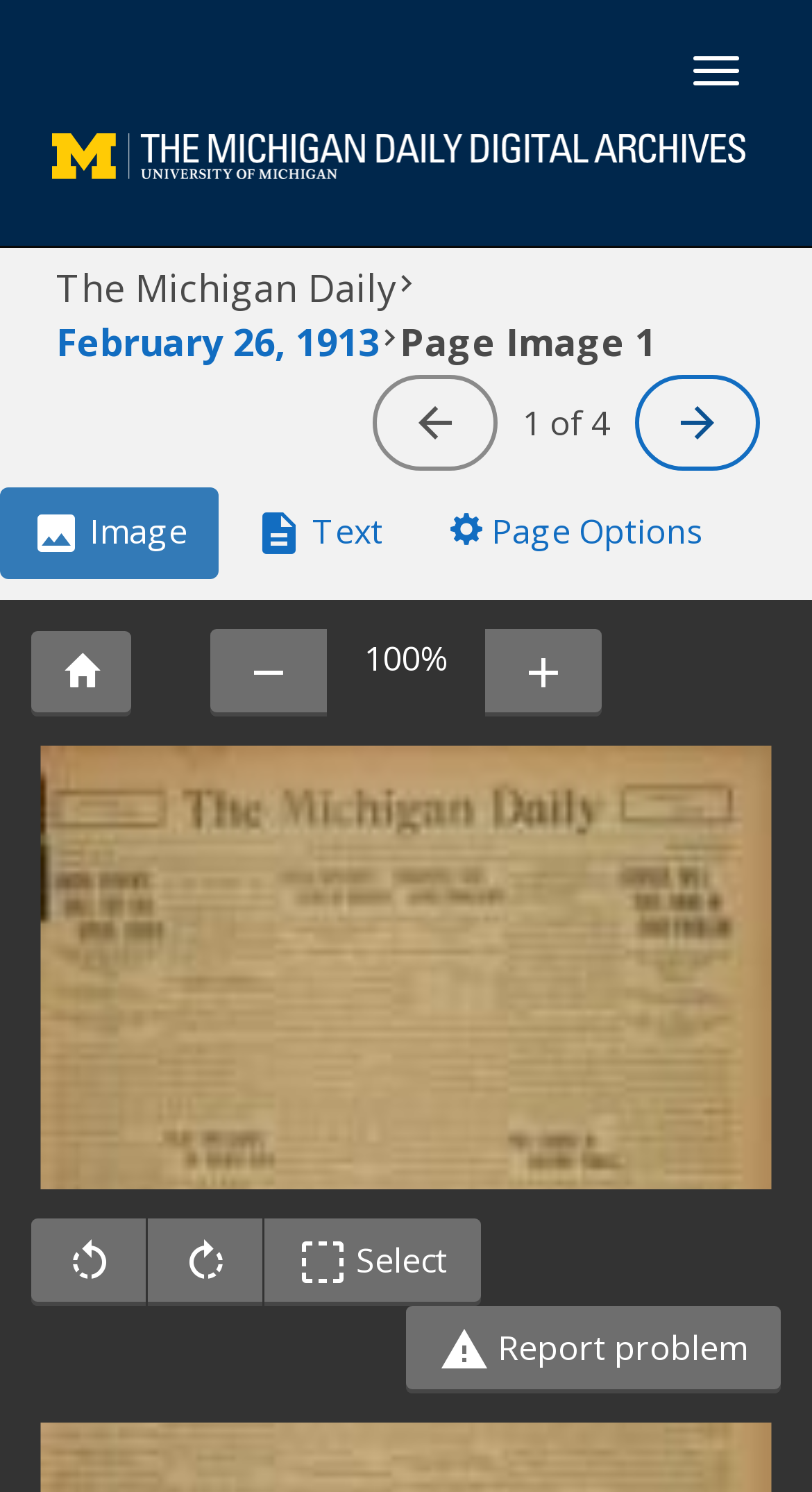Show the bounding box coordinates for the element that needs to be clicked to execute the following instruction: "Toggle navigation". Provide the coordinates in the form of four float numbers between 0 and 1, i.e., [left, top, right, bottom].

[0.828, 0.025, 0.936, 0.07]